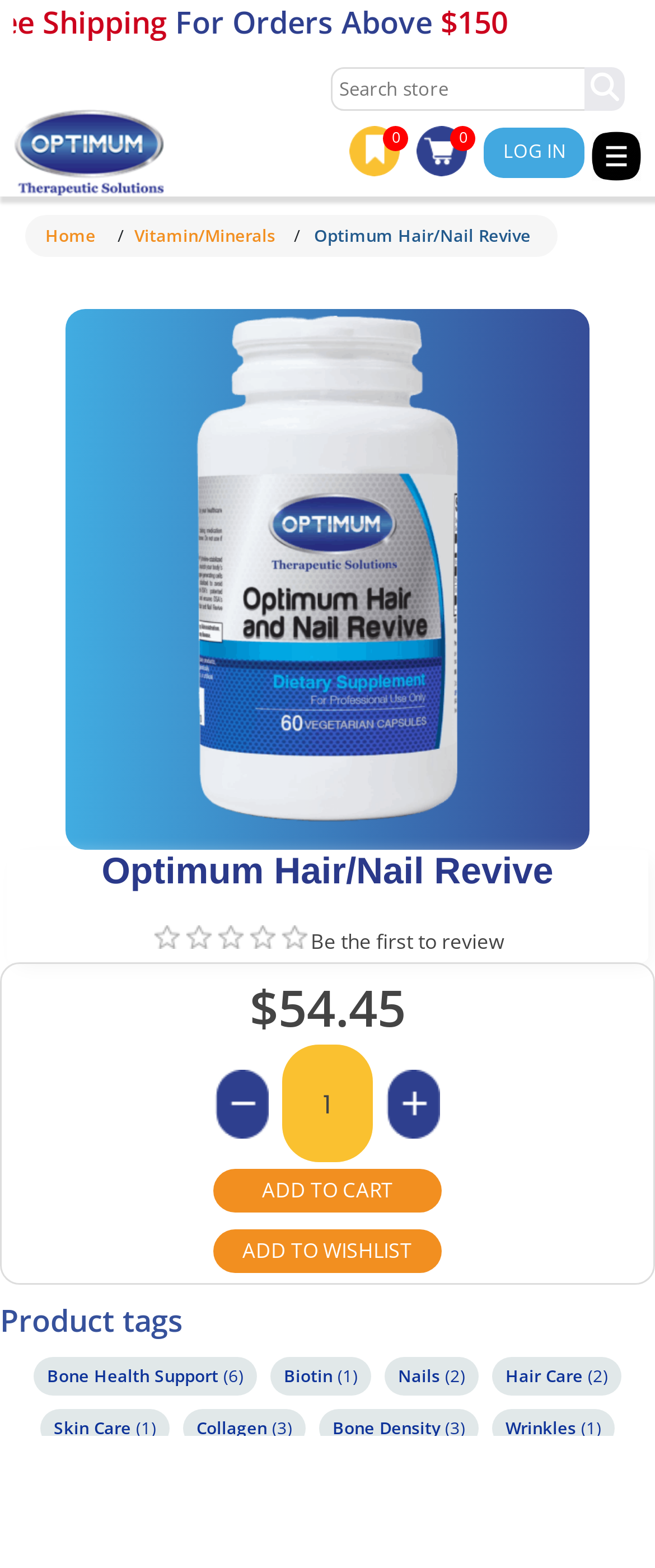Using the provided element description: "Joint Suppot", identify the bounding box coordinates. The coordinates should be four floats between 0 and 1 in the order [left, top, right, bottom].

[0.405, 0.938, 0.556, 0.949]